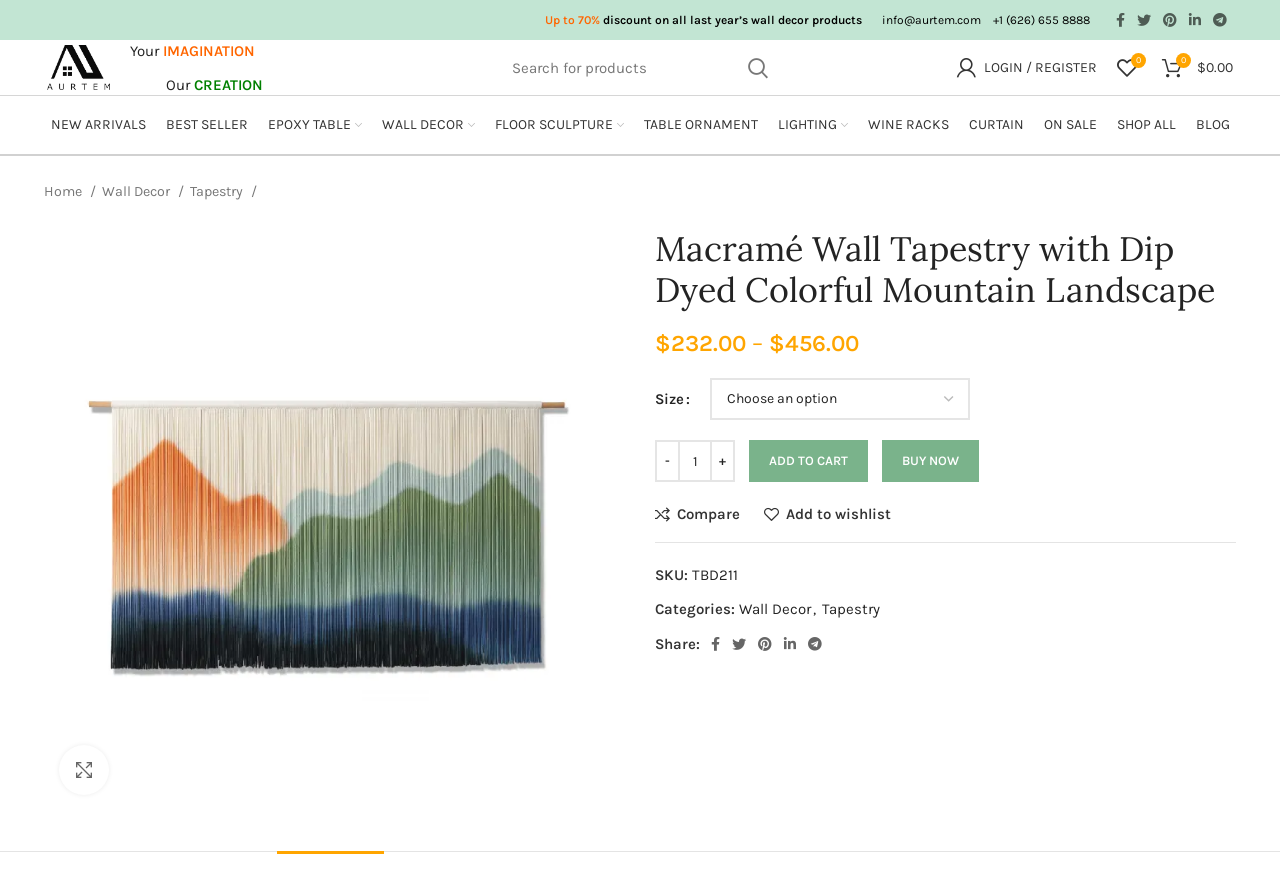Please identify the bounding box coordinates of the element that needs to be clicked to perform the following instruction: "Login or register".

[0.74, 0.054, 0.865, 0.099]